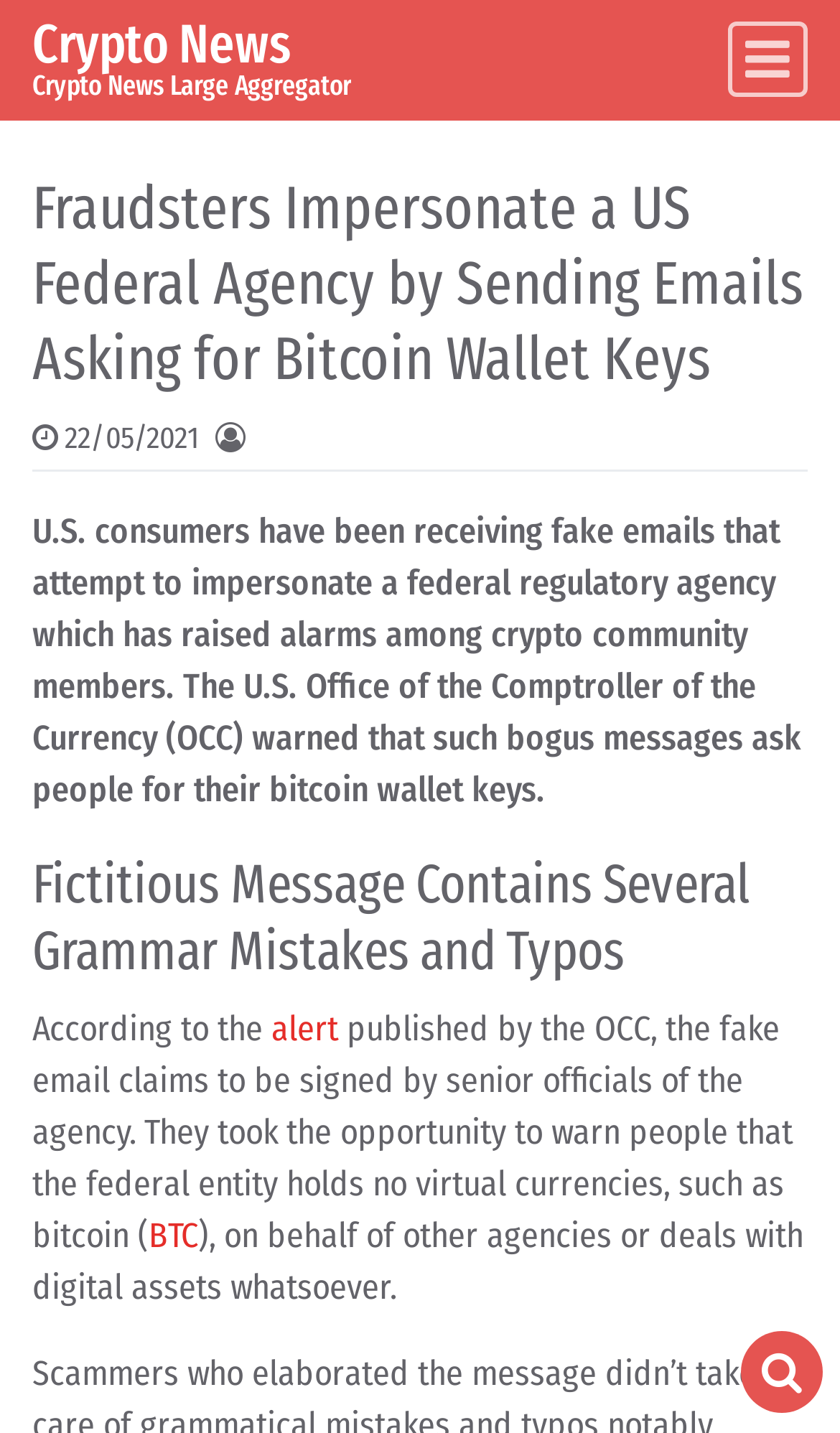Please specify the bounding box coordinates in the format (top-left x, top-left y, bottom-right x, bottom-right y), with values ranging from 0 to 1. Identify the bounding box for the UI component described as follows: Skip to content

[0.036, 0.021, 0.103, 0.048]